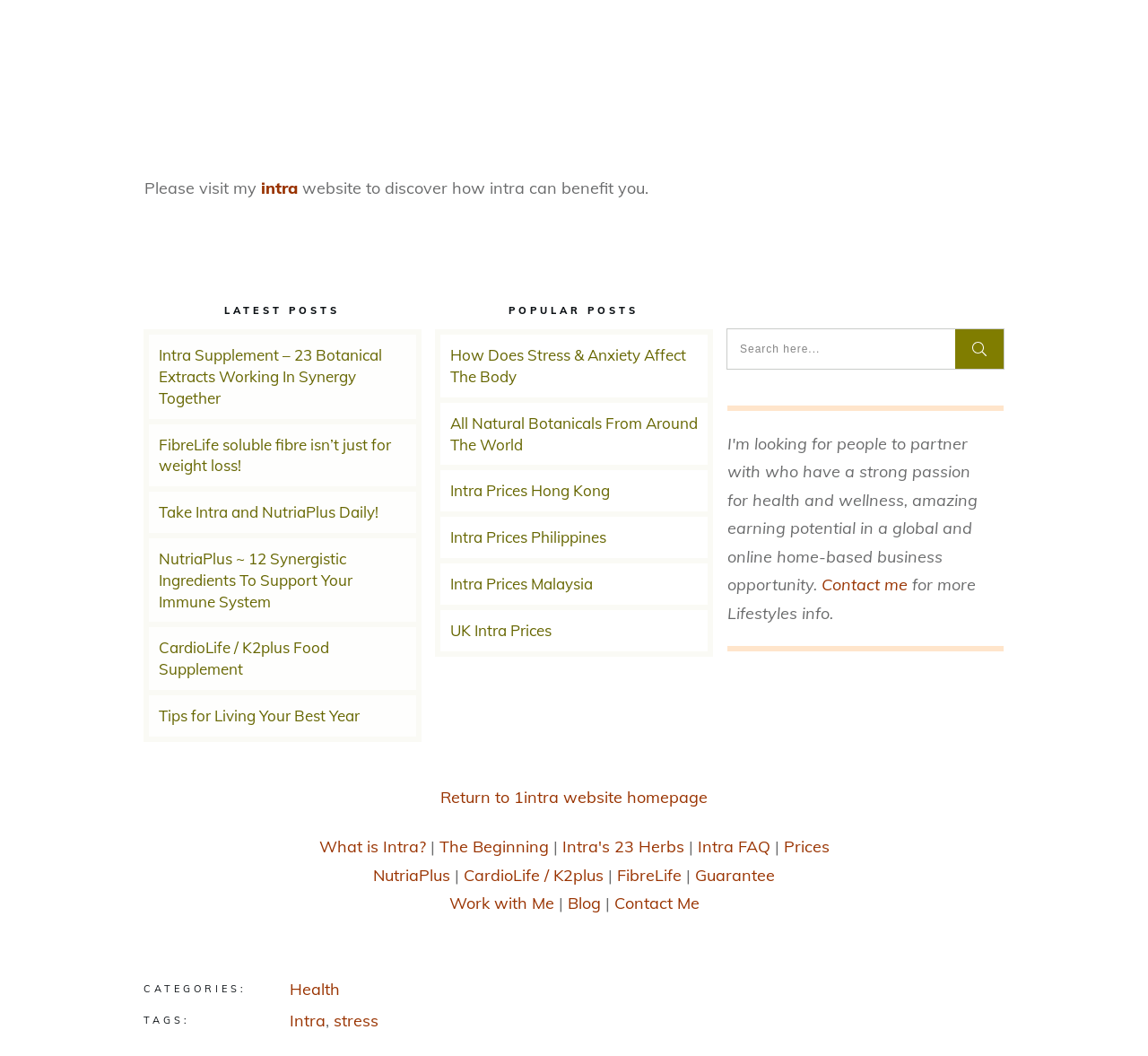Identify the bounding box coordinates of the clickable region necessary to fulfill the following instruction: "Return to 1intra website homepage". The bounding box coordinates should be four float numbers between 0 and 1, i.e., [left, top, right, bottom].

[0.384, 0.745, 0.616, 0.764]